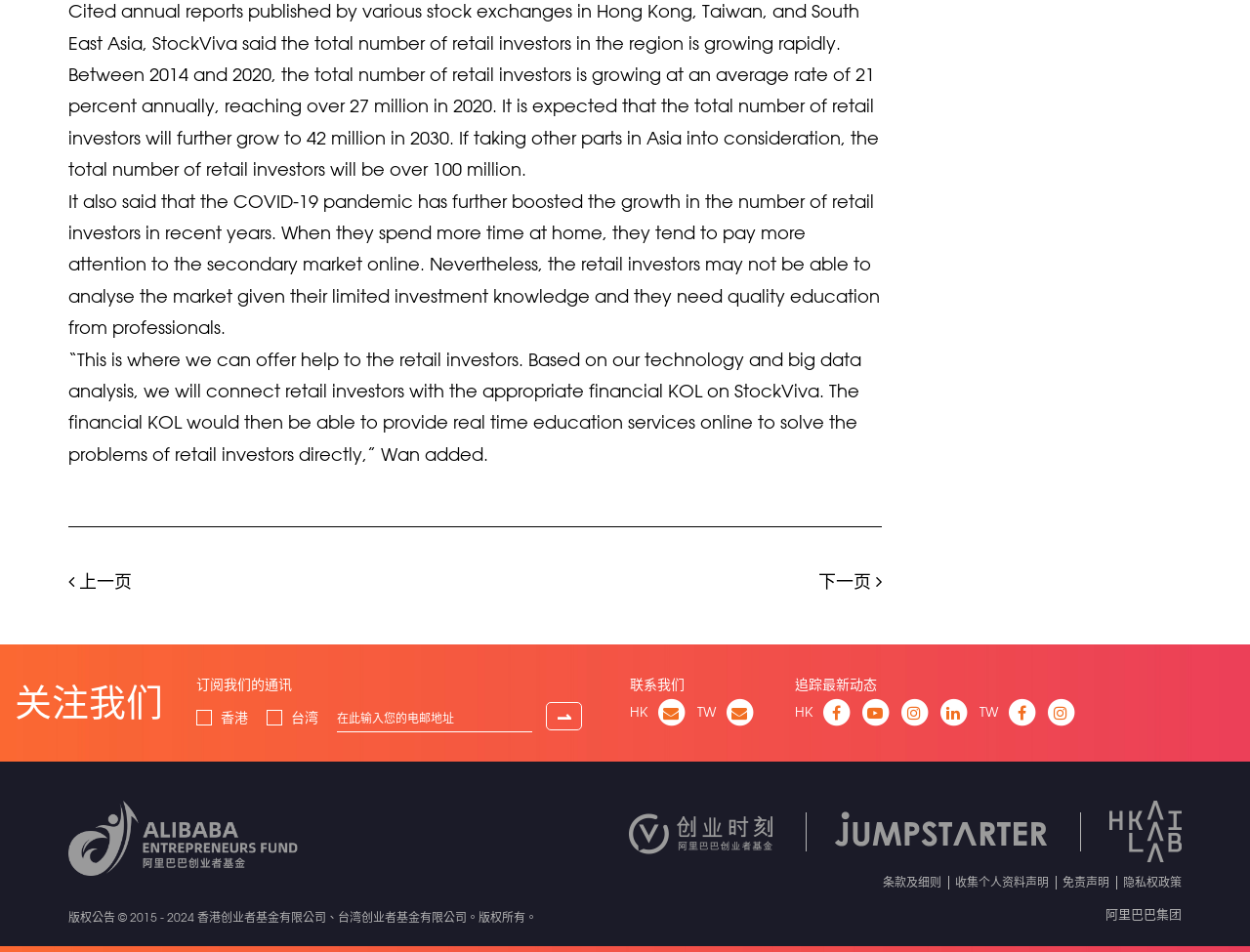Kindly determine the bounding box coordinates of the area that needs to be clicked to fulfill this instruction: "visit Hjem".

None